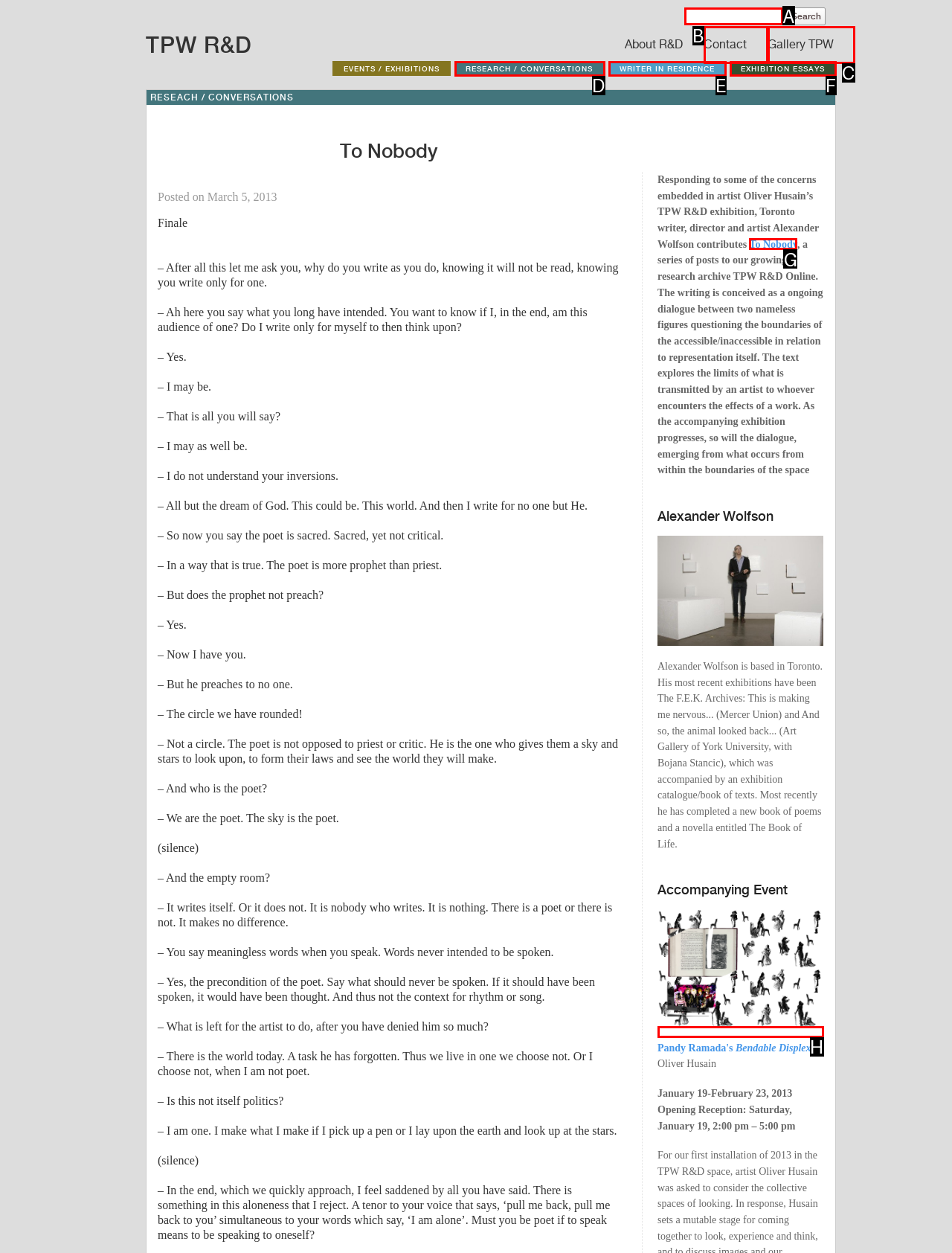Select the HTML element to finish the task: Search for something Reply with the letter of the correct option.

A